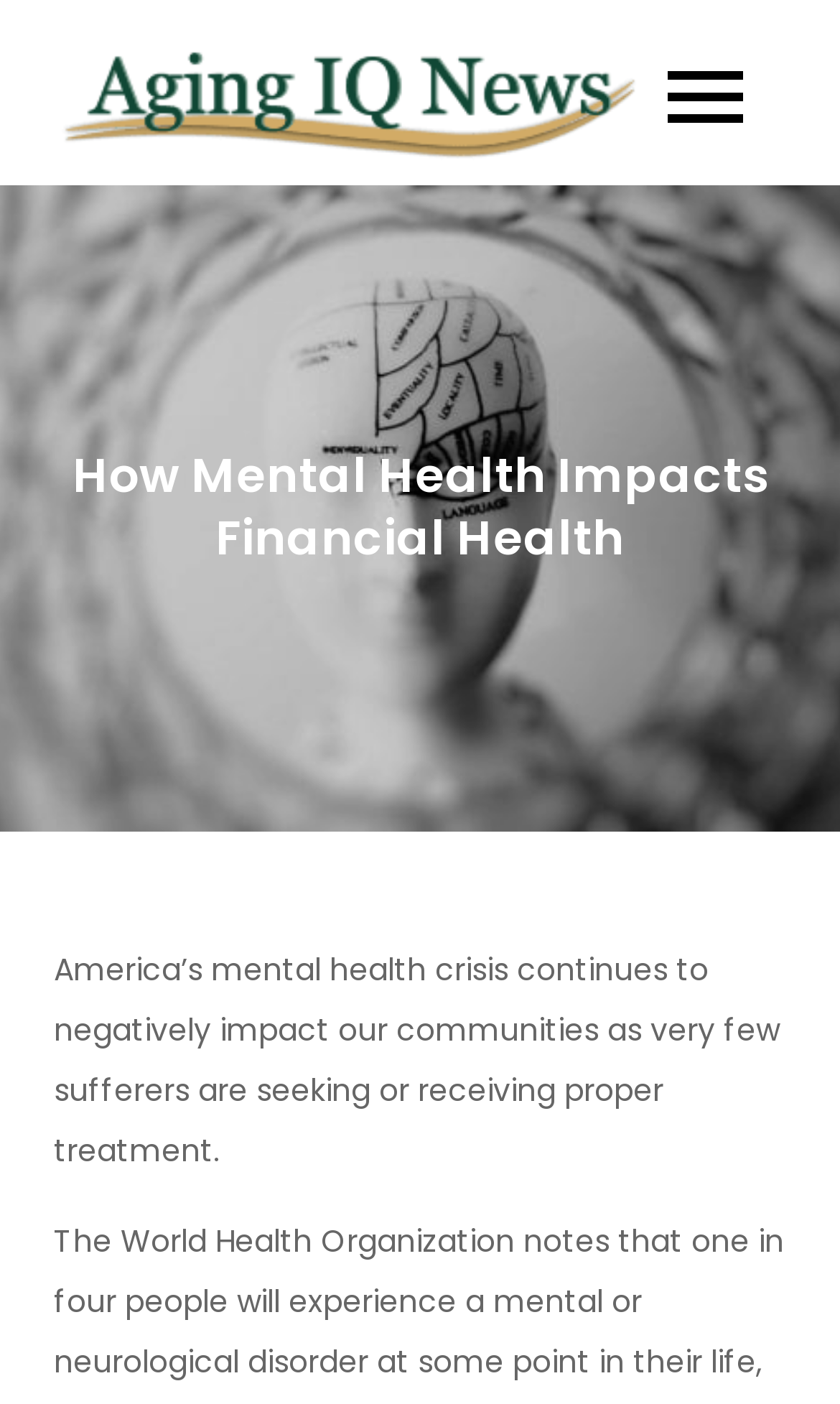Find the bounding box of the web element that fits this description: "alt="Aging I.Q. News"".

[0.064, 0.013, 0.769, 0.119]